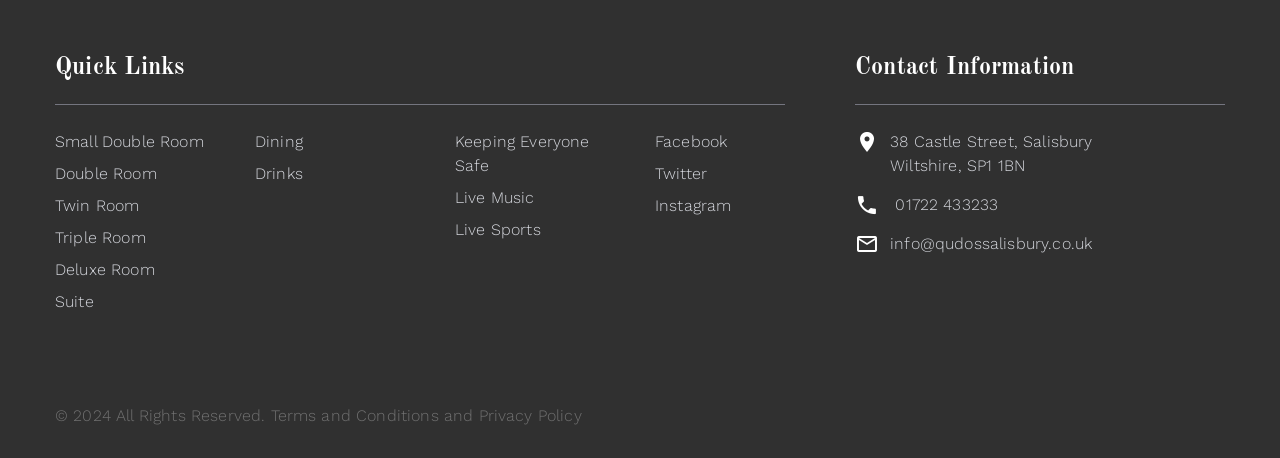Please locate the bounding box coordinates of the element that should be clicked to complete the given instruction: "Click on the Small Double Room link".

[0.043, 0.288, 0.159, 0.329]